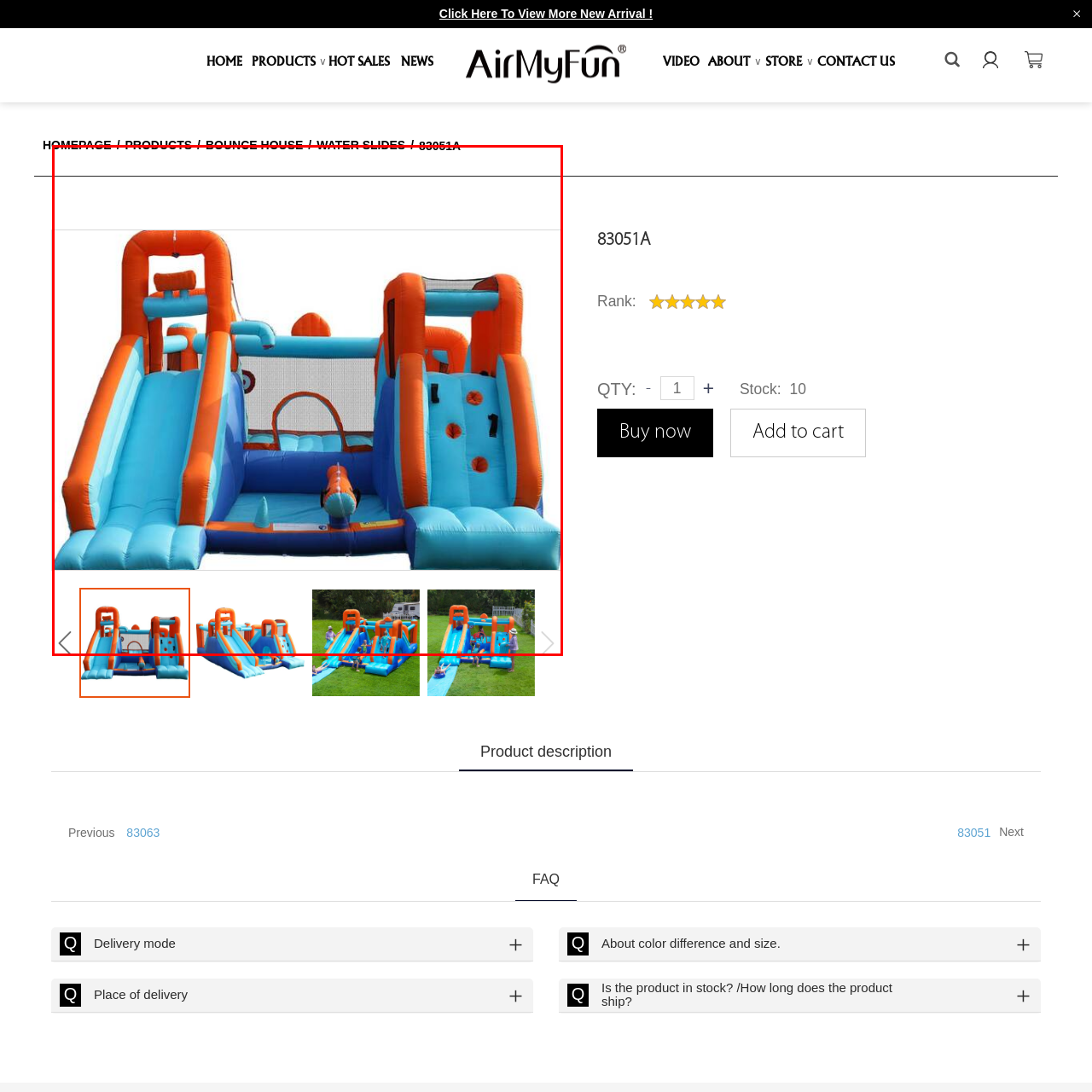Concentrate on the image inside the red border and answer the question in one word or phrase: 
What safety feature is included in the splash zone?

Safety mesh